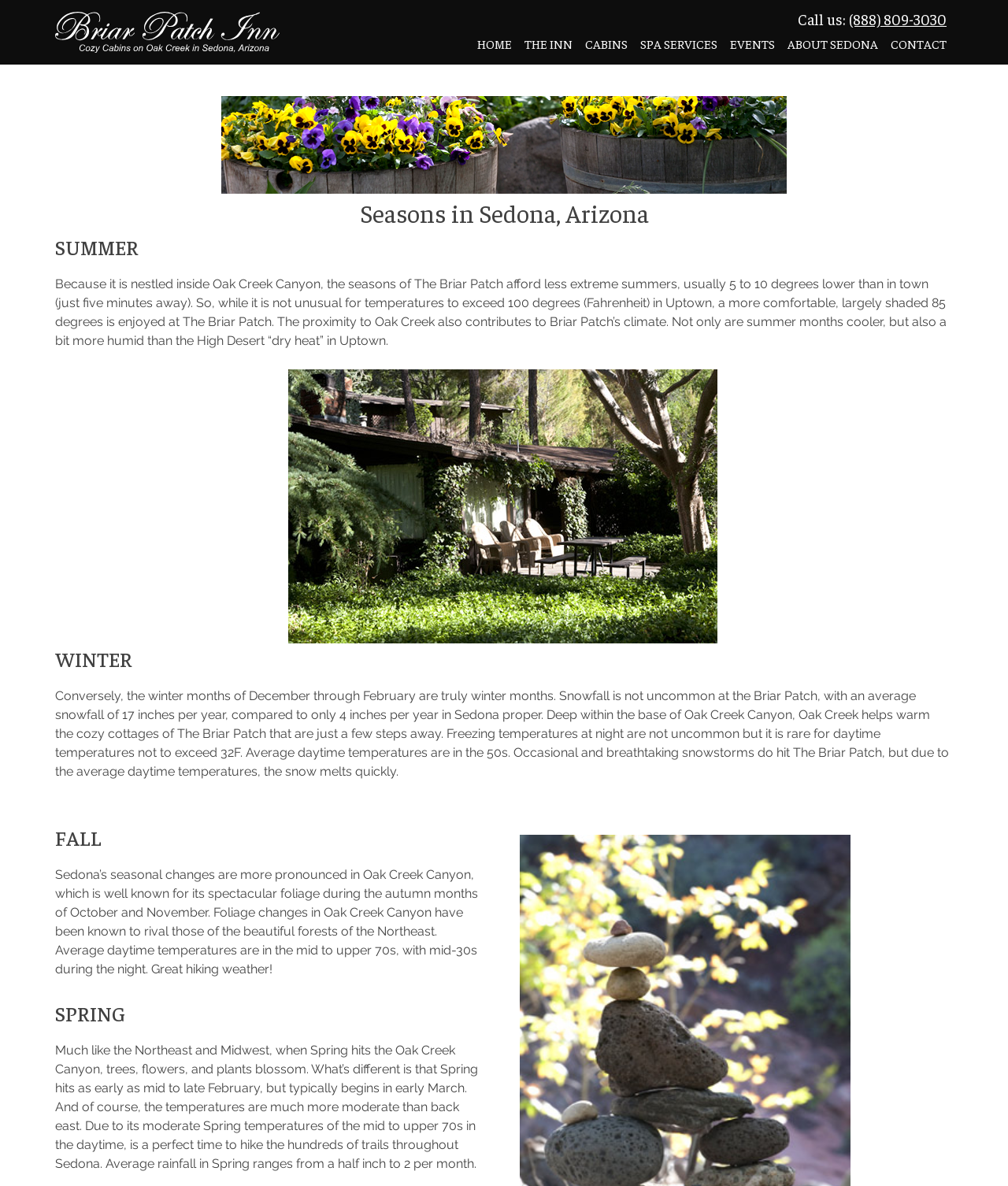Specify the bounding box coordinates of the element's area that should be clicked to execute the given instruction: "Explore 'ABOUT SEDONA'". The coordinates should be four float numbers between 0 and 1, i.e., [left, top, right, bottom].

[0.775, 0.027, 0.877, 0.047]